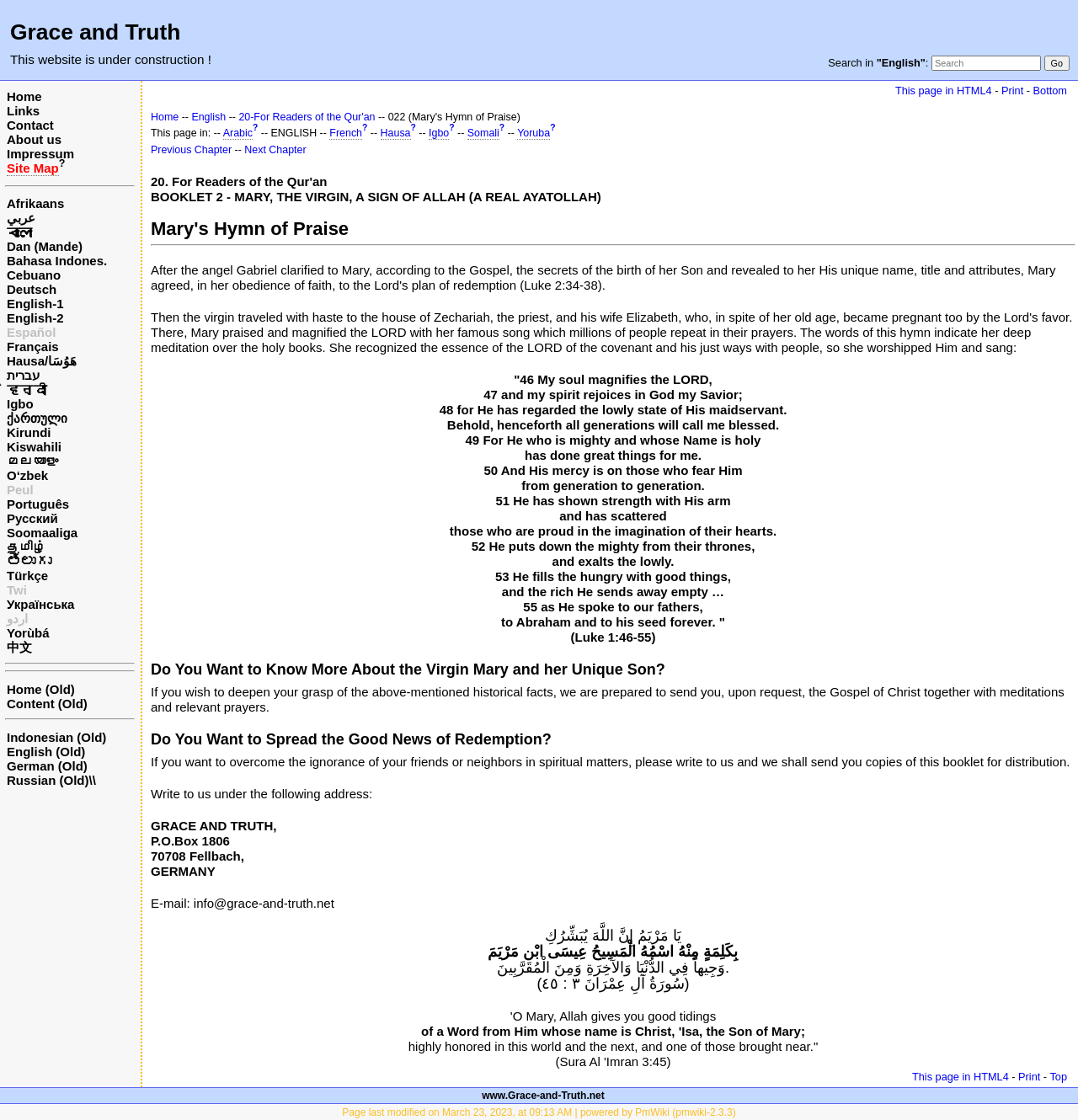Please reply to the following question with a single word or a short phrase:
What is the last link in the bottom navigation menu?

Bottom